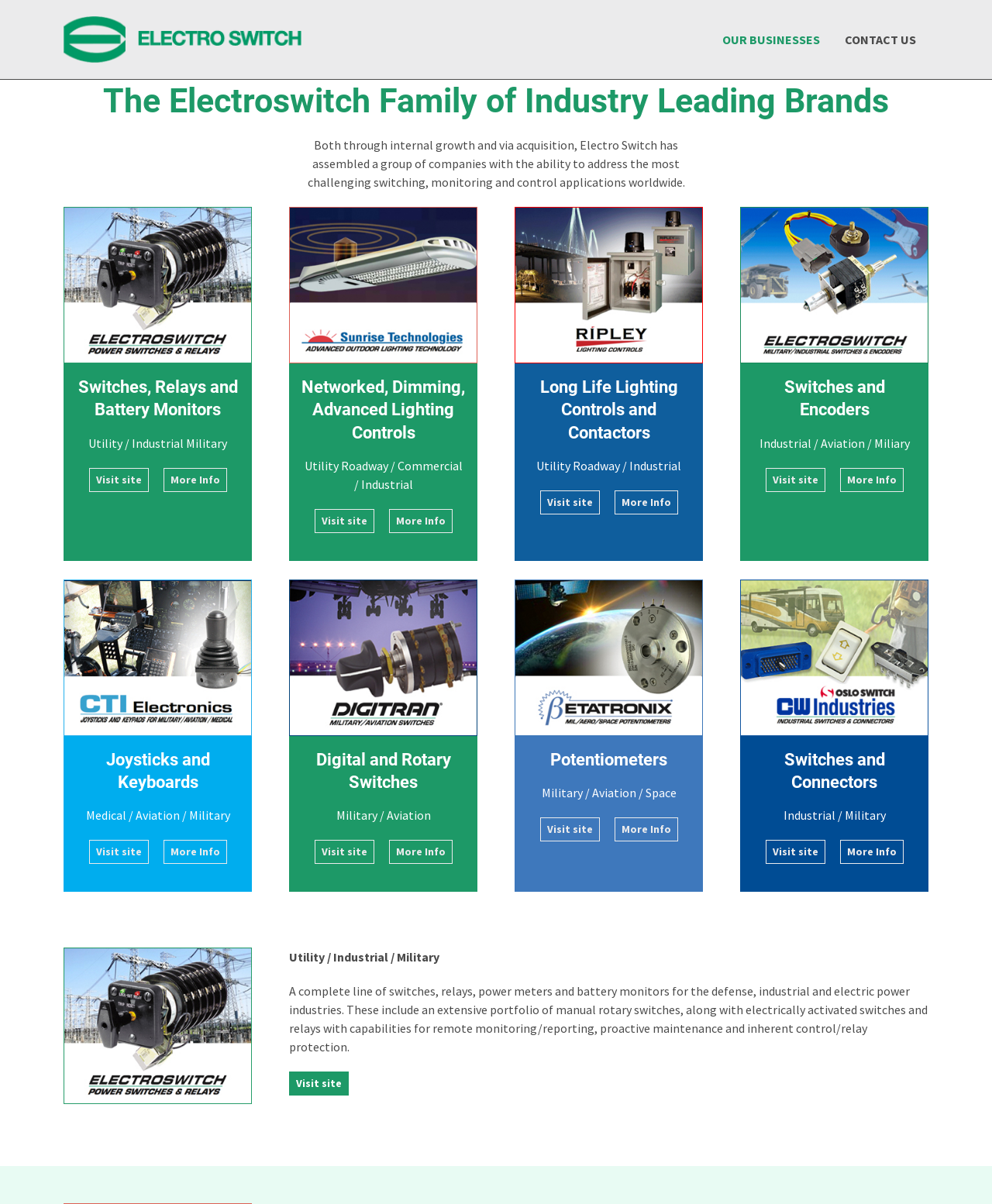Give a one-word or one-phrase response to the question:
How many links are there under the 'OUR BUSINESSES' button?

8